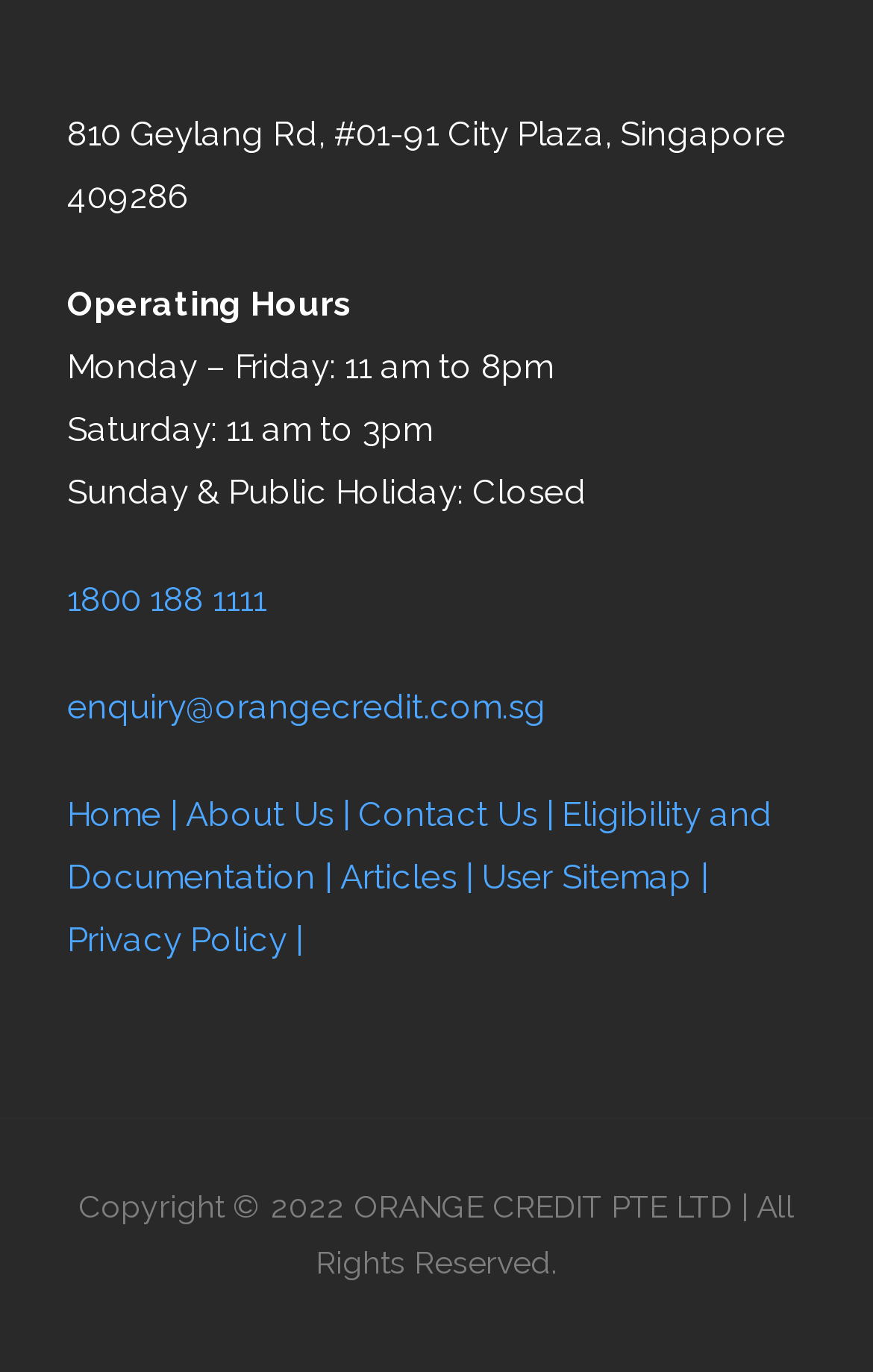Please specify the bounding box coordinates of the clickable region necessary for completing the following instruction: "Visit about us page". The coordinates must consist of four float numbers between 0 and 1, i.e., [left, top, right, bottom].

[0.213, 0.579, 0.41, 0.608]